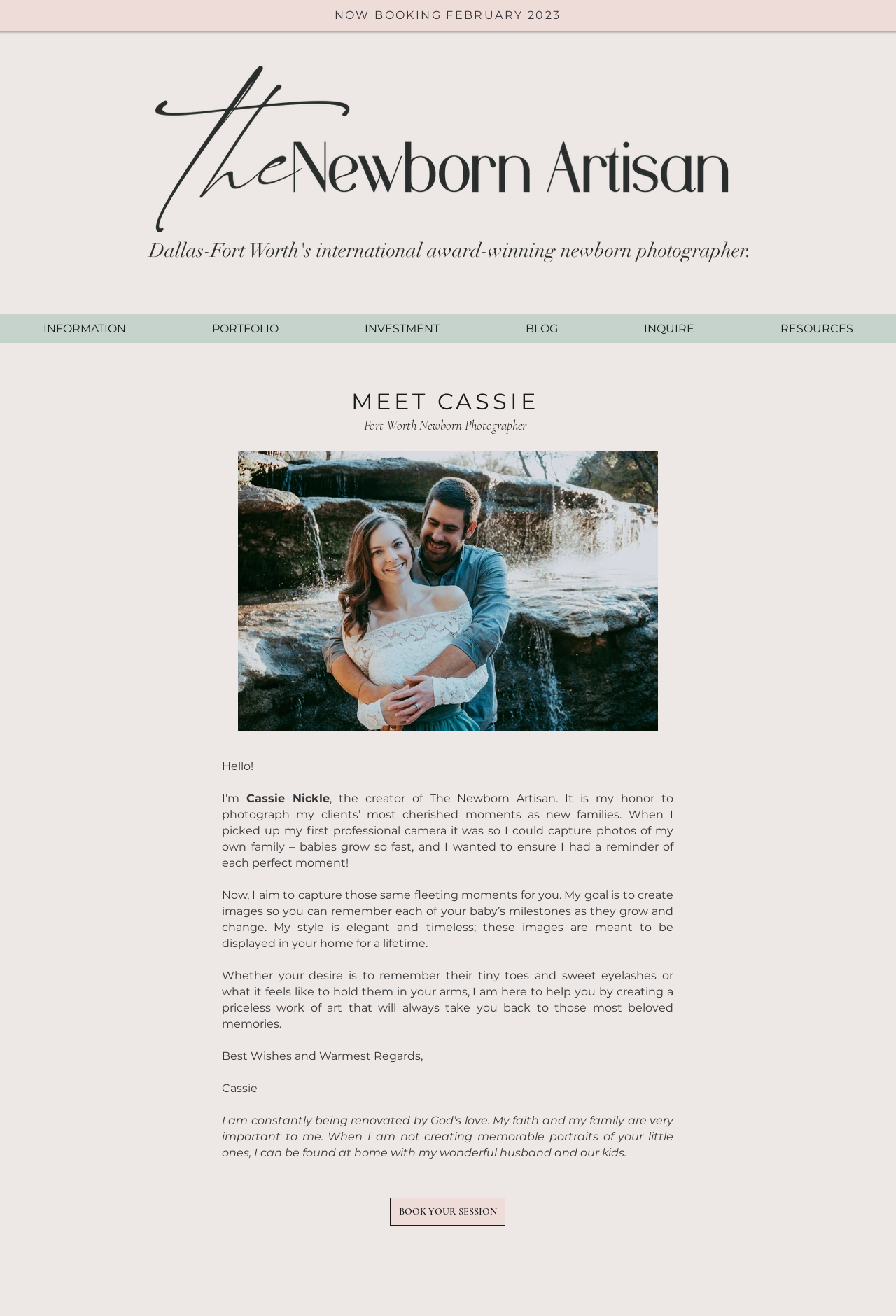Based on the description "BOOK YOUR SESSION", find the bounding box of the specified UI element.

[0.435, 0.91, 0.564, 0.931]